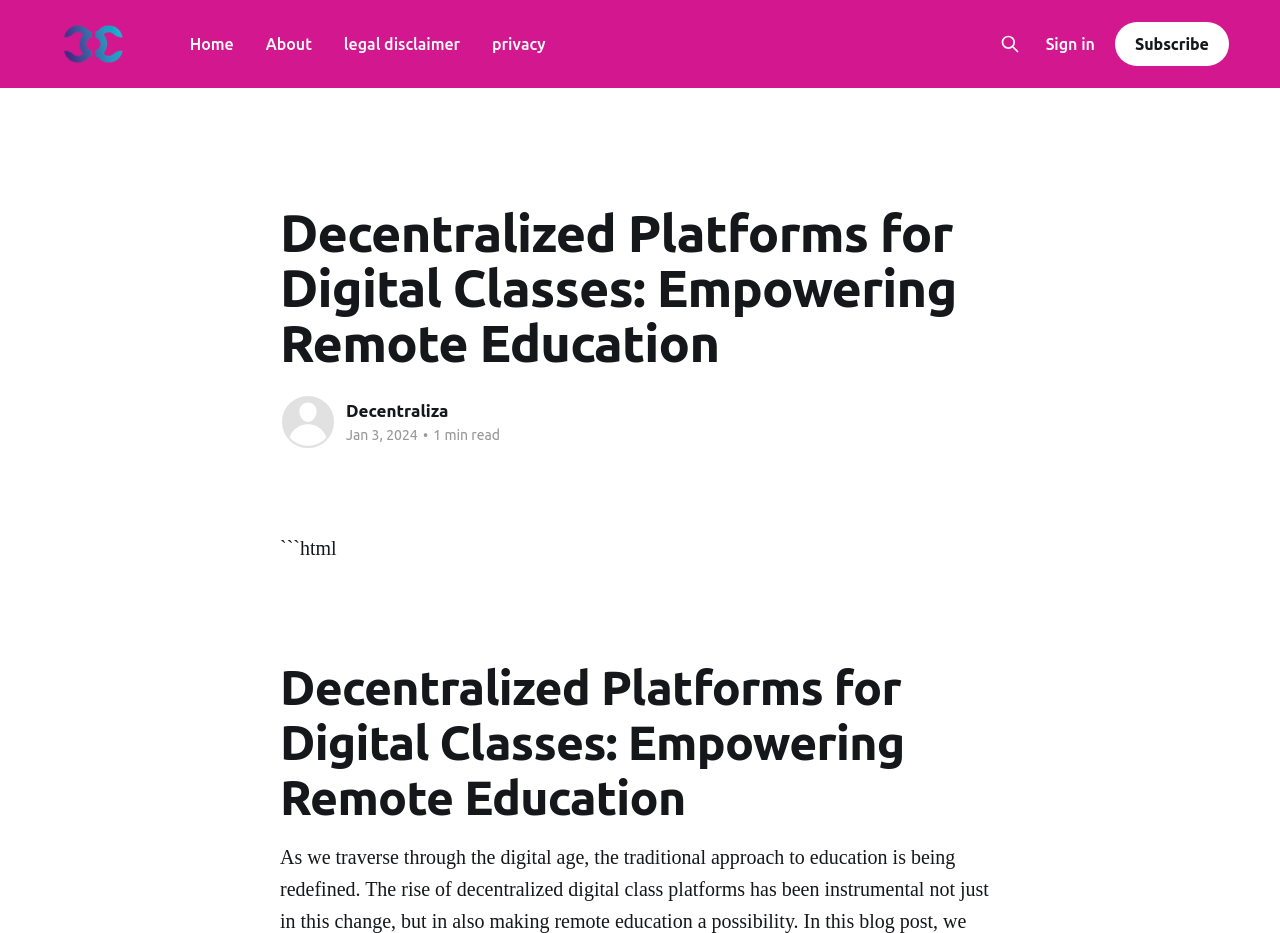How many headings are in the main content area?
Use the screenshot to answer the question with a single word or phrase.

2